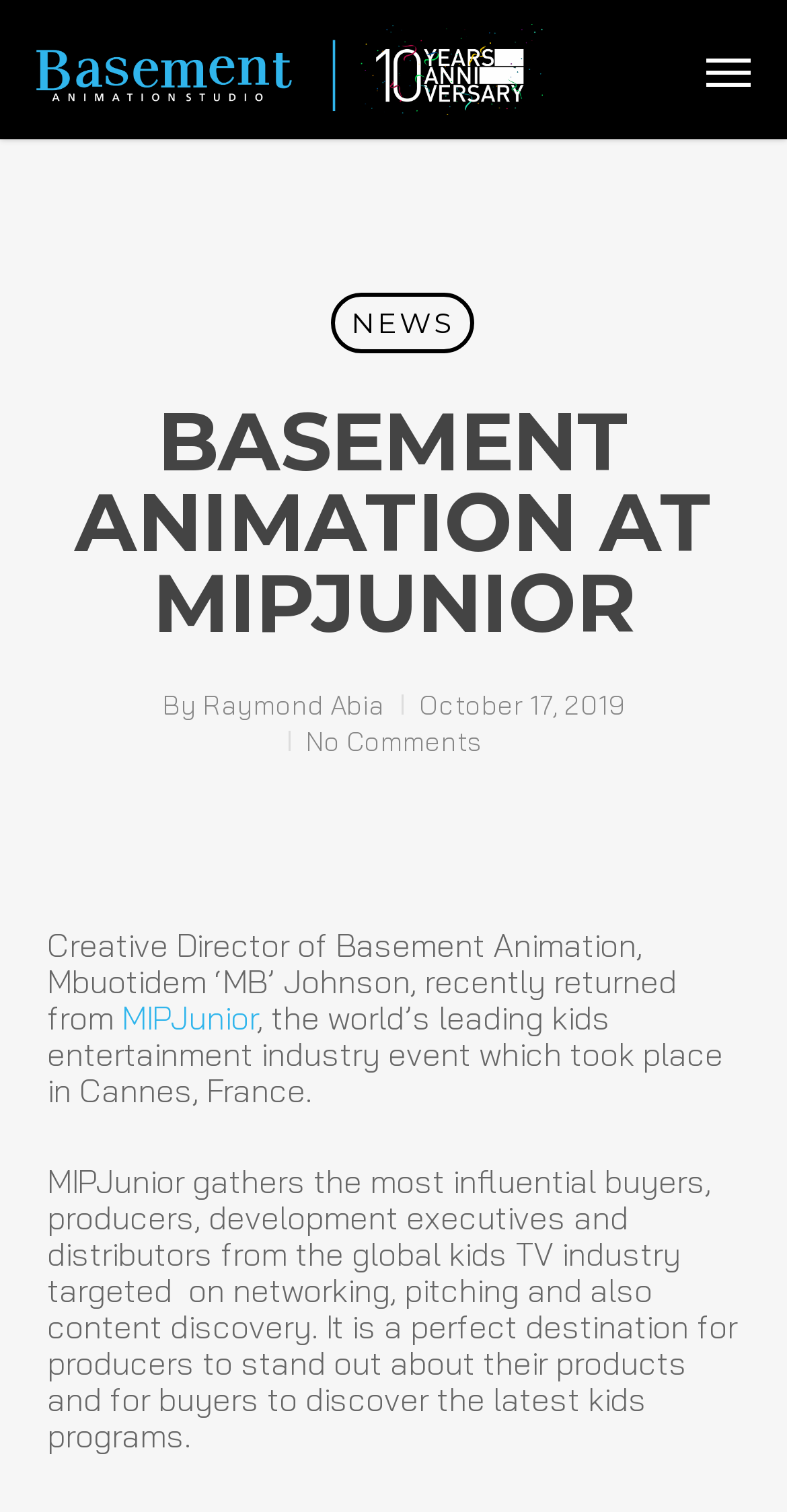Identify the bounding box of the HTML element described here: "alt="Basement Animation"". Provide the coordinates as four float numbers between 0 and 1: [left, top, right, bottom].

[0.046, 0.016, 0.69, 0.076]